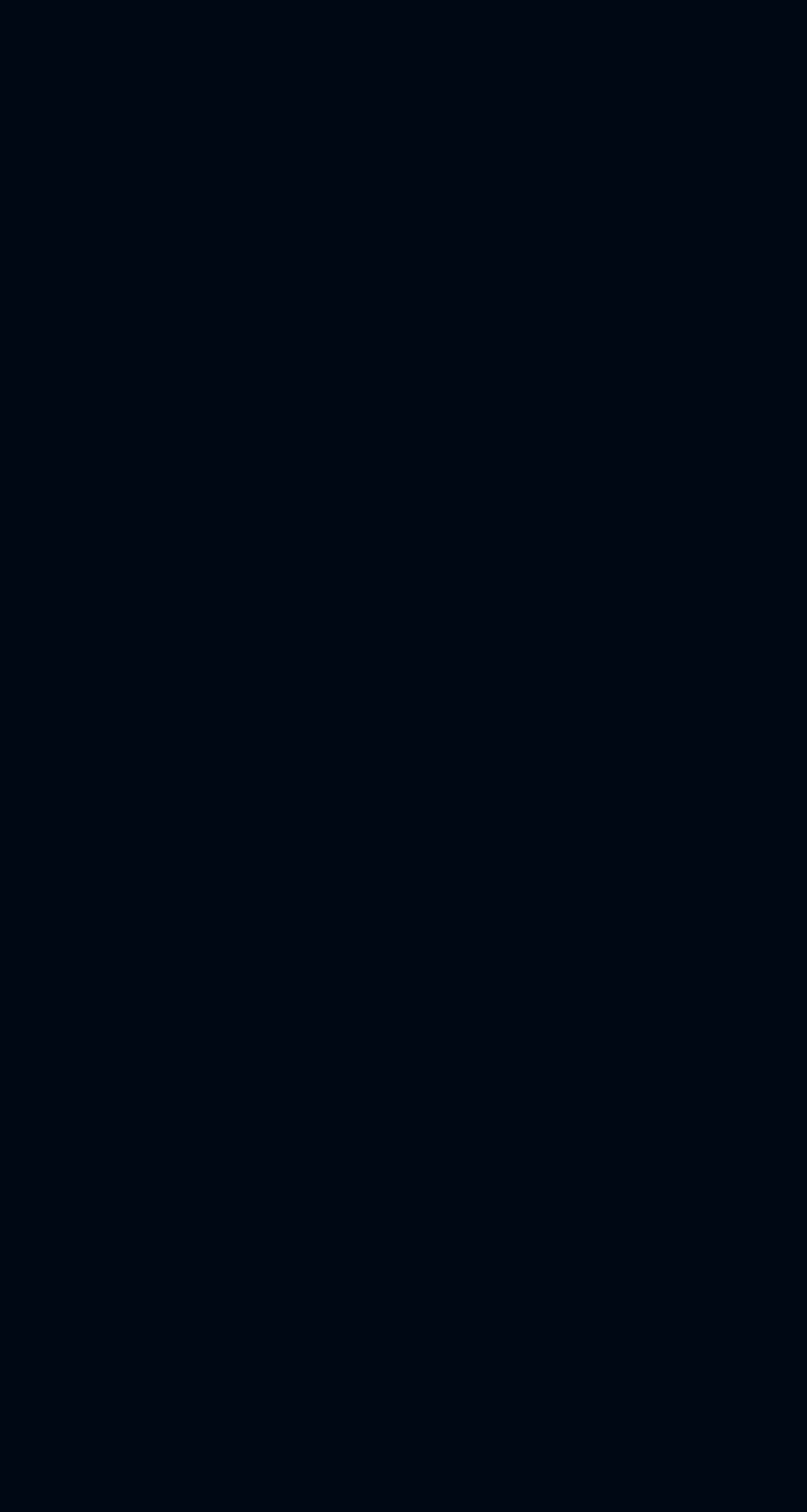Determine the bounding box for the described HTML element: "Internet". Ensure the coordinates are four float numbers between 0 and 1 in the format [left, top, right, bottom].

[0.123, 0.62, 0.338, 0.676]